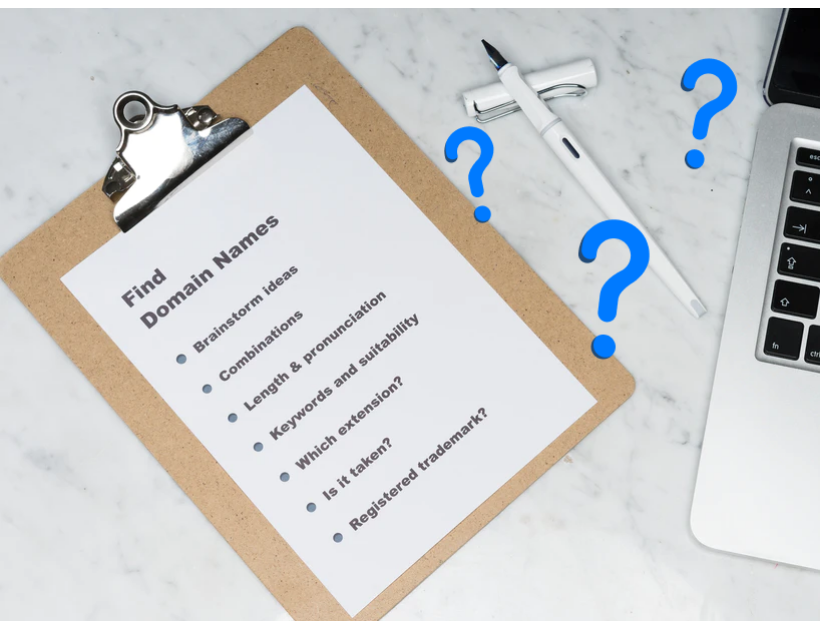What is partially visible in the background?
Answer the question using a single word or phrase, according to the image.

A laptop